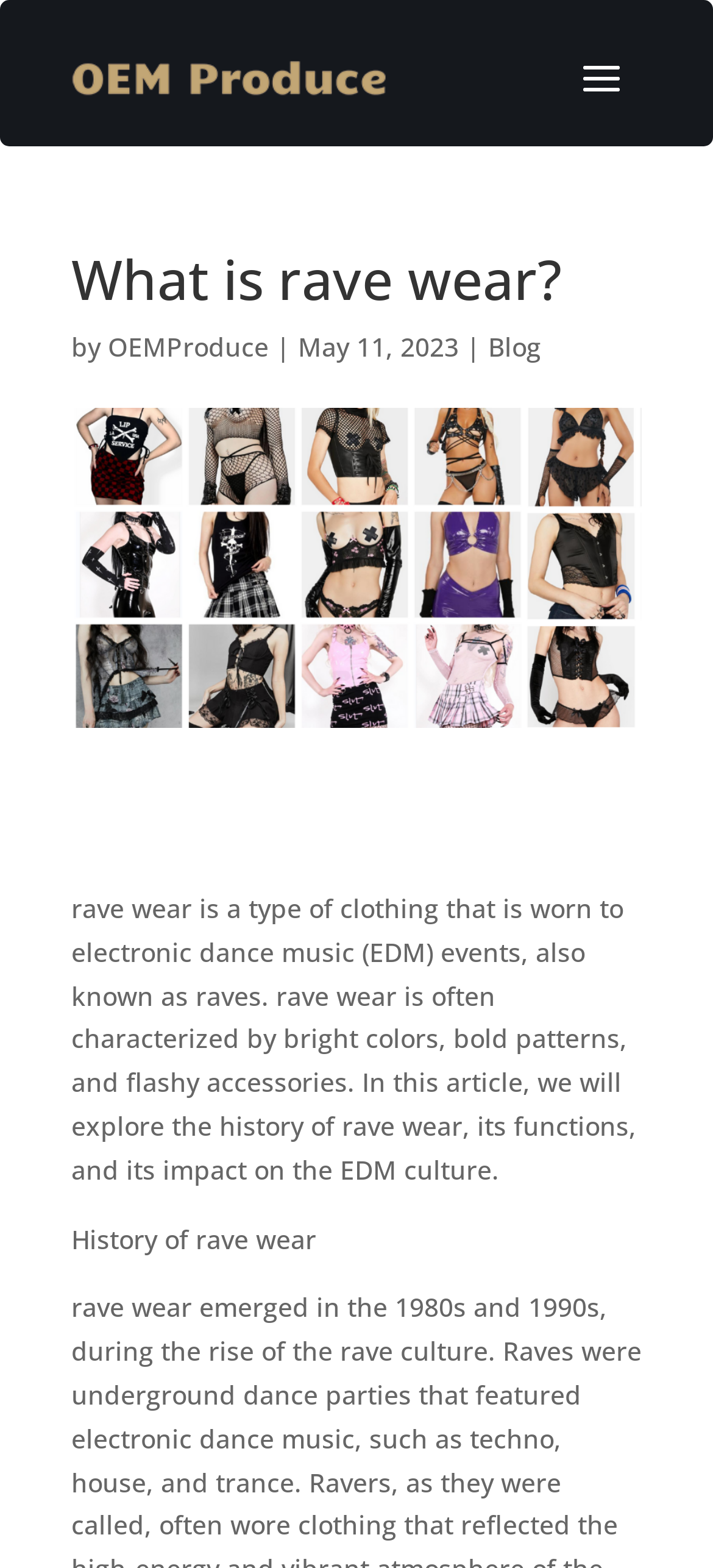What is the author of the article?
Utilize the image to construct a detailed and well-explained answer.

The author of the article can be found by looking at the text next to the 'by' keyword, which is 'OEMProduce'. This information is located above the image and below the main heading.